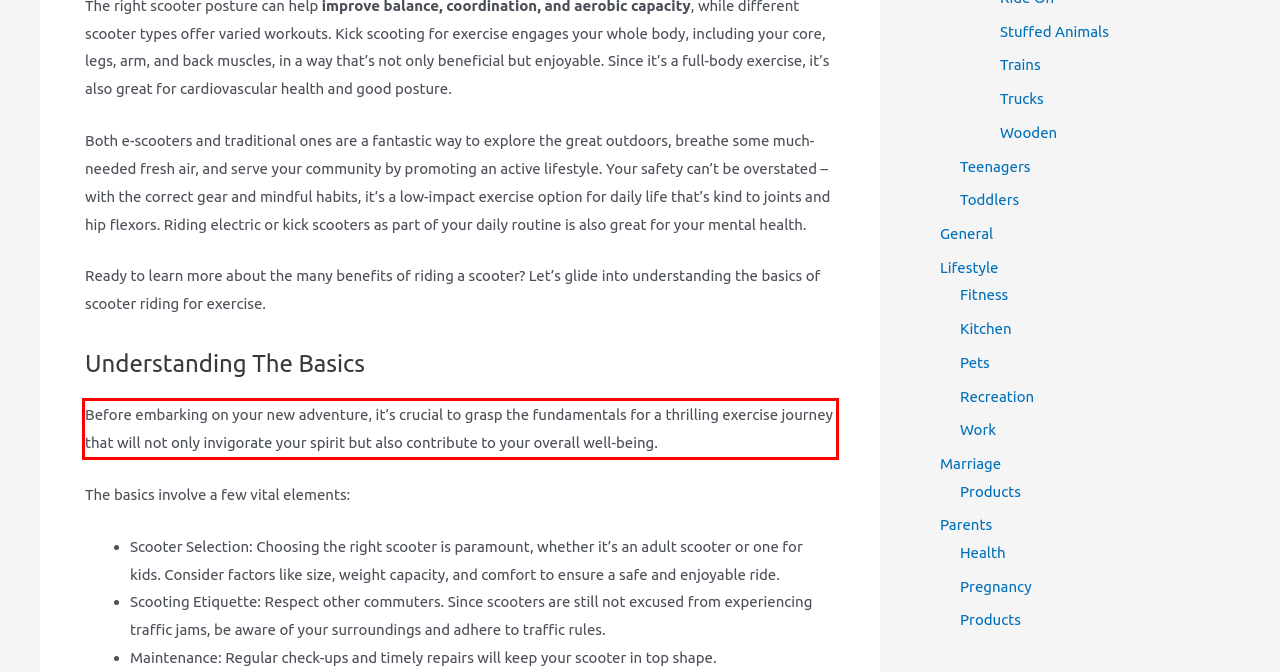Given the screenshot of the webpage, identify the red bounding box, and recognize the text content inside that red bounding box.

Before embarking on your new adventure, it’s crucial to grasp the fundamentals for a thrilling exercise journey that will not only invigorate your spirit but also contribute to your overall well-being.